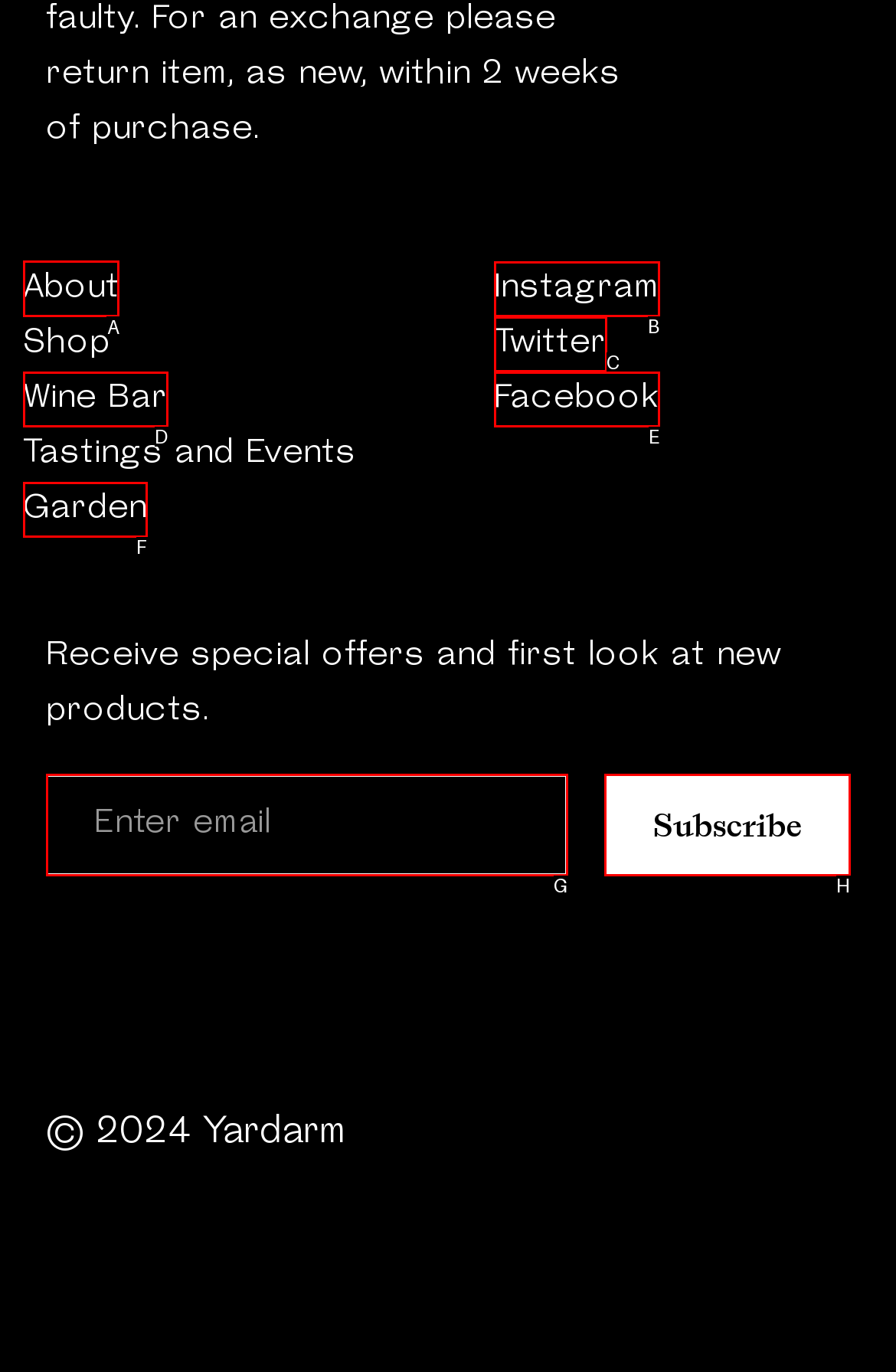Identify the correct choice to execute this task: Click on About link
Respond with the letter corresponding to the right option from the available choices.

A